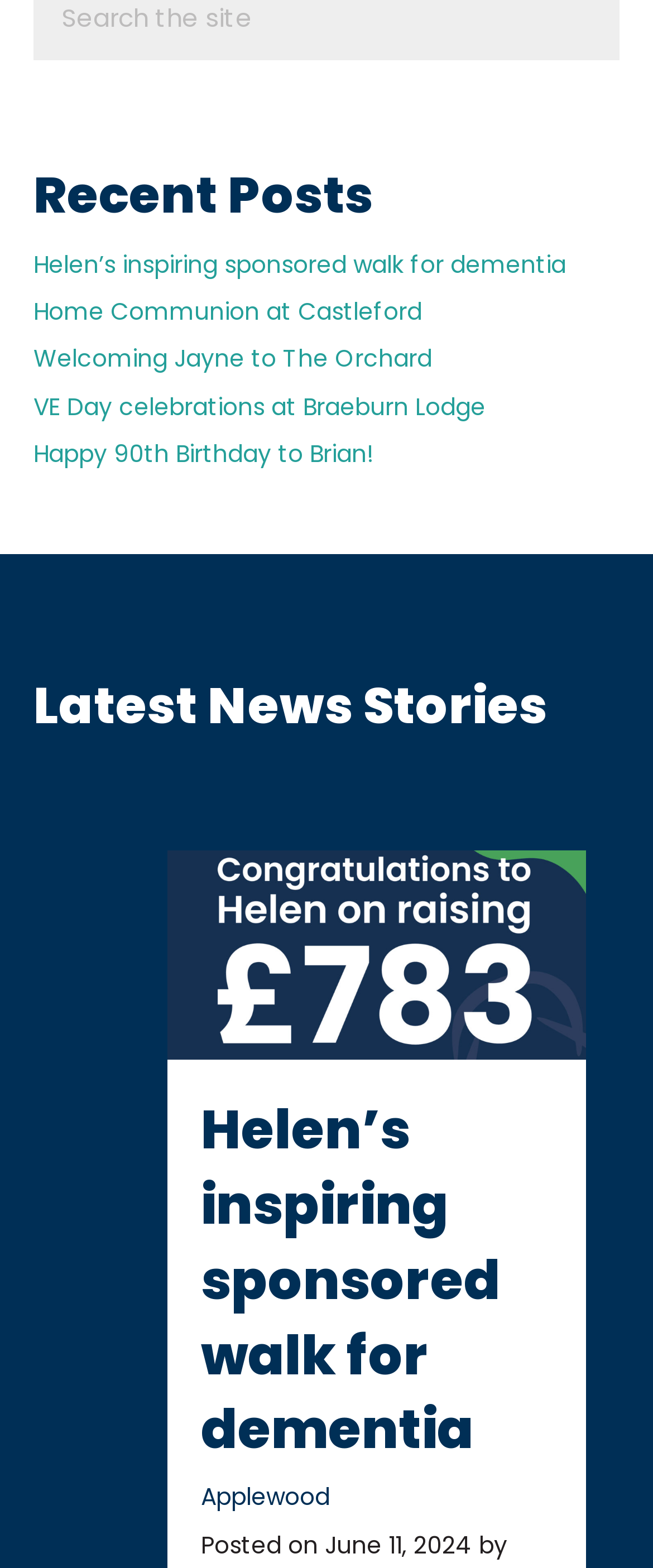How many recent posts are listed?
Respond with a short answer, either a single word or a phrase, based on the image.

5